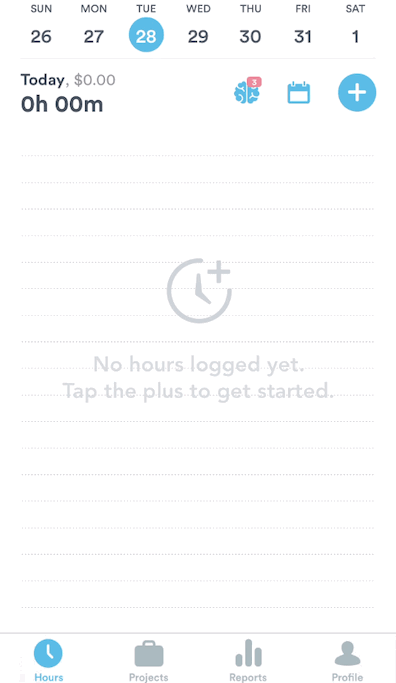What is the total earnings for the day?
Give a comprehensive and detailed explanation for the question.

The total earnings for the day can be found below the message informing the user that no hours have been logged yet, and it is displayed as '$0.00'.